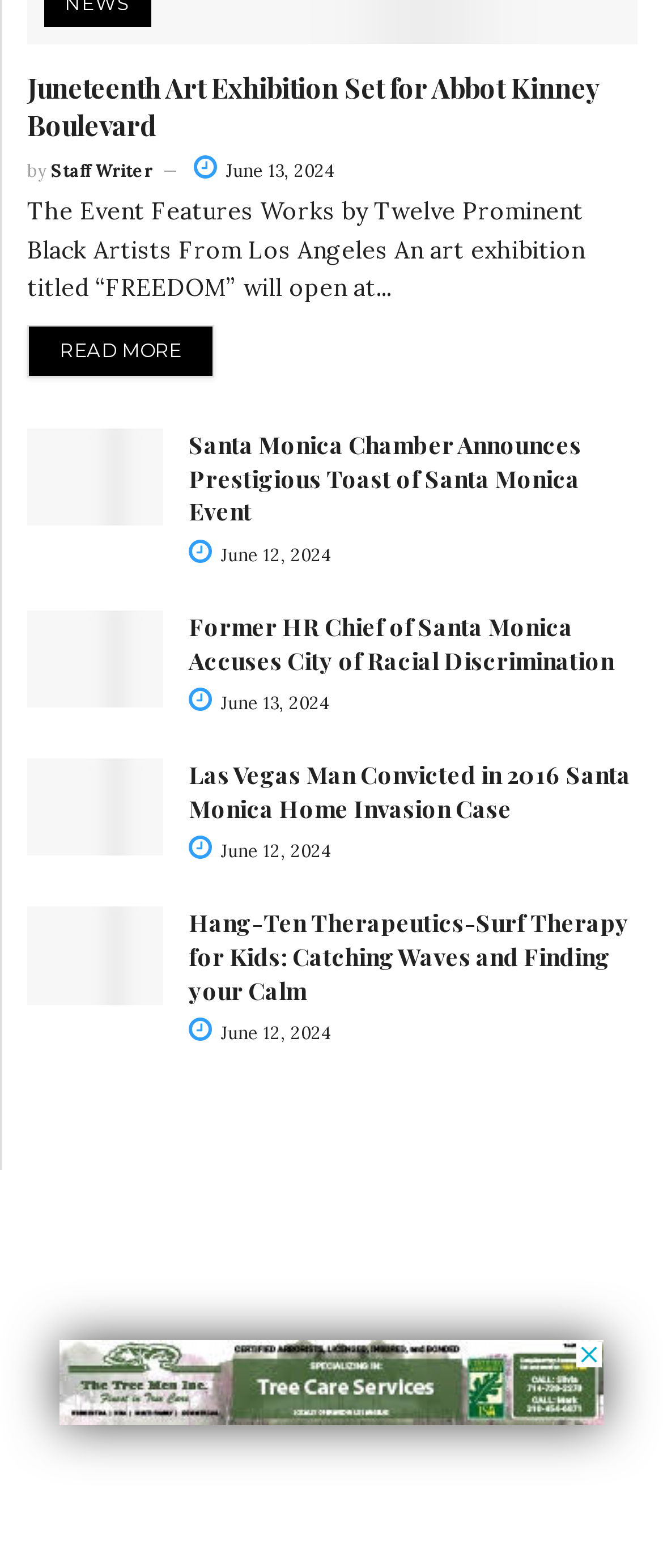Locate the UI element described by Read more in the provided webpage screenshot. Return the bounding box coordinates in the format (top-left x, top-left y, bottom-right x, bottom-right y), ensuring all values are between 0 and 1.

[0.041, 0.207, 0.323, 0.241]